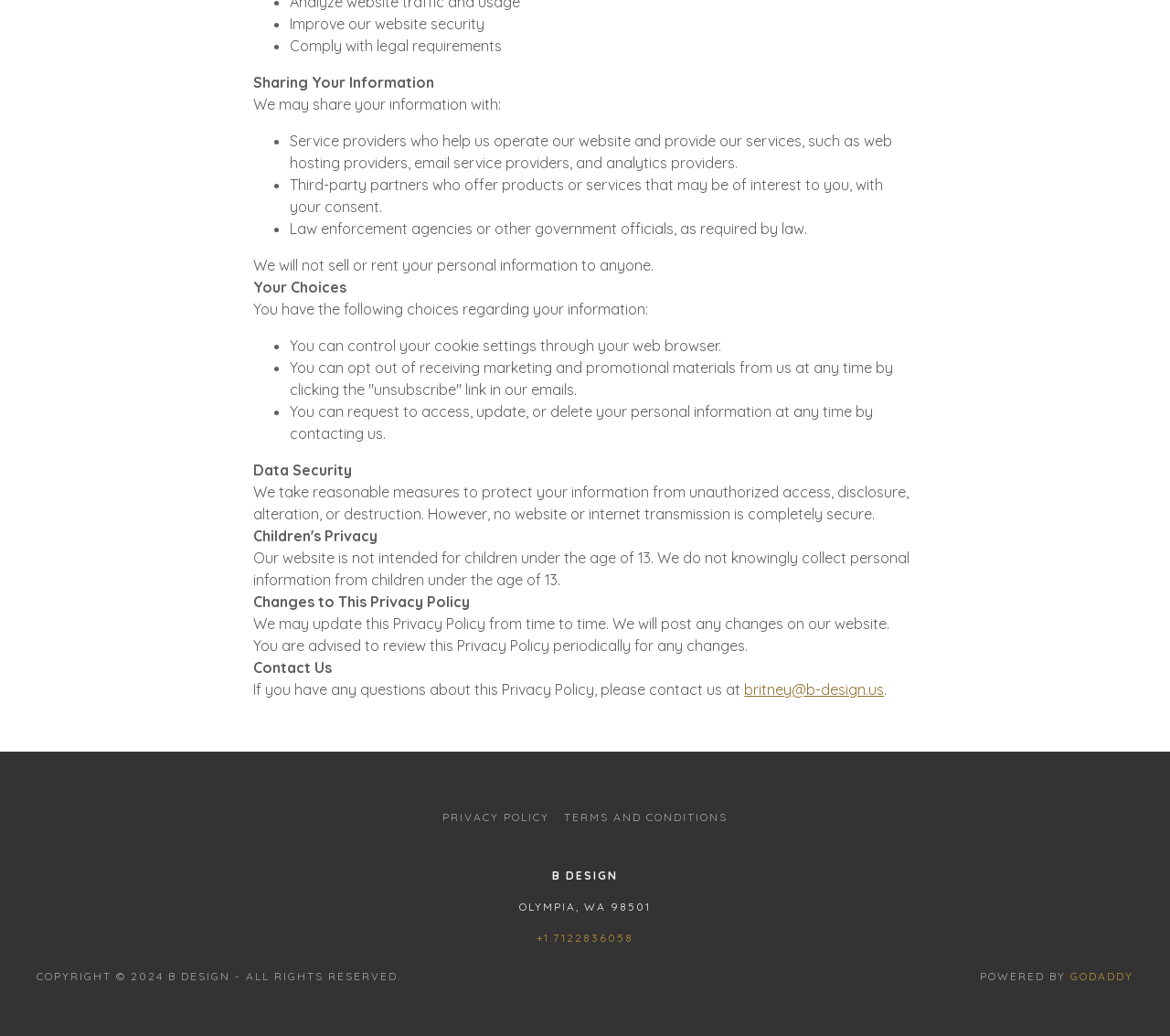Provide the bounding box coordinates in the format (top-left x, top-left y, bottom-right x, bottom-right y). All values are floating point numbers between 0 and 1. Determine the bounding box coordinate of the UI element described as: Privacy Policy

[0.372, 0.775, 0.476, 0.802]